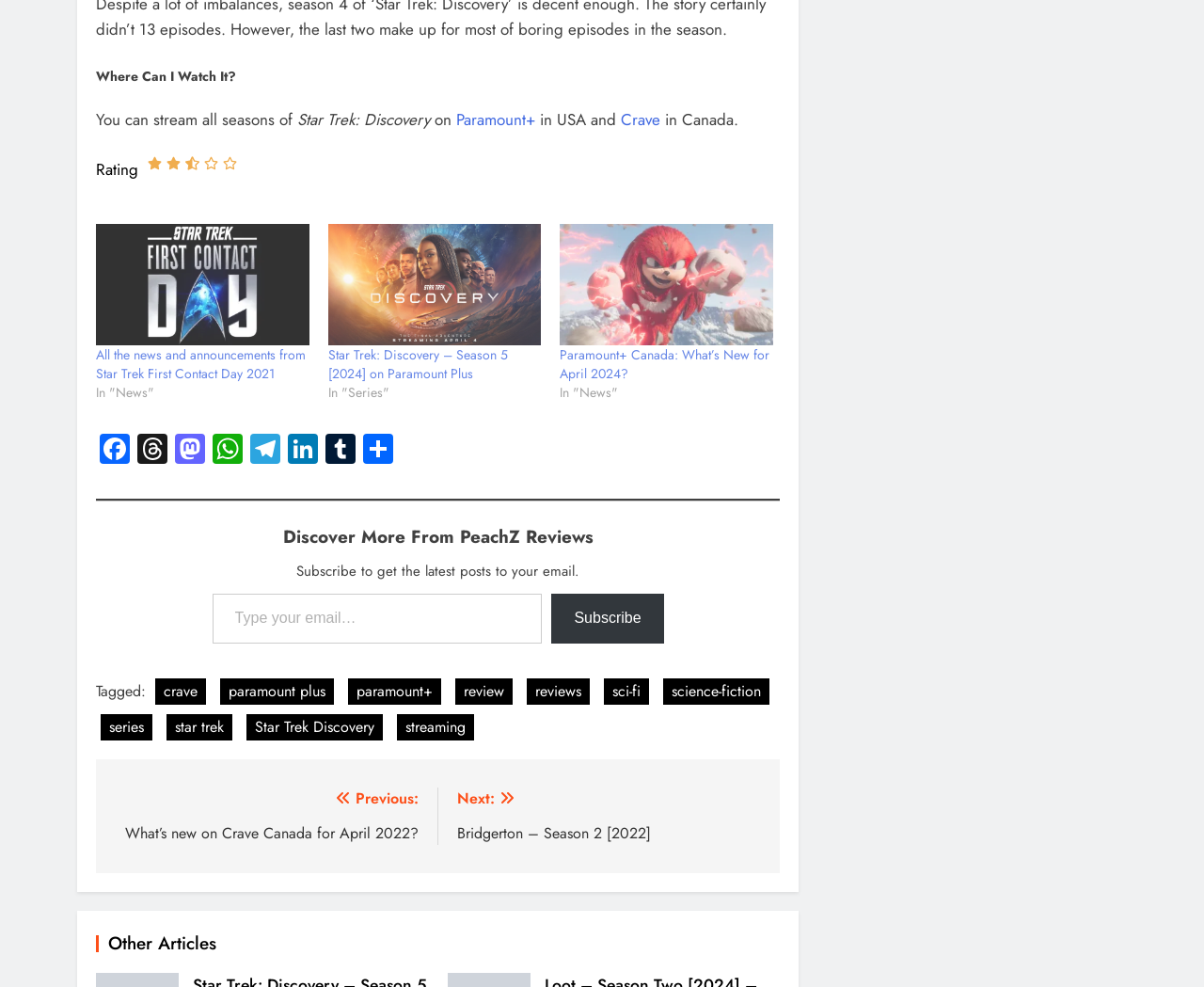Provide a one-word or brief phrase answer to the question:
What is the rating of the webpage?

Not mentioned